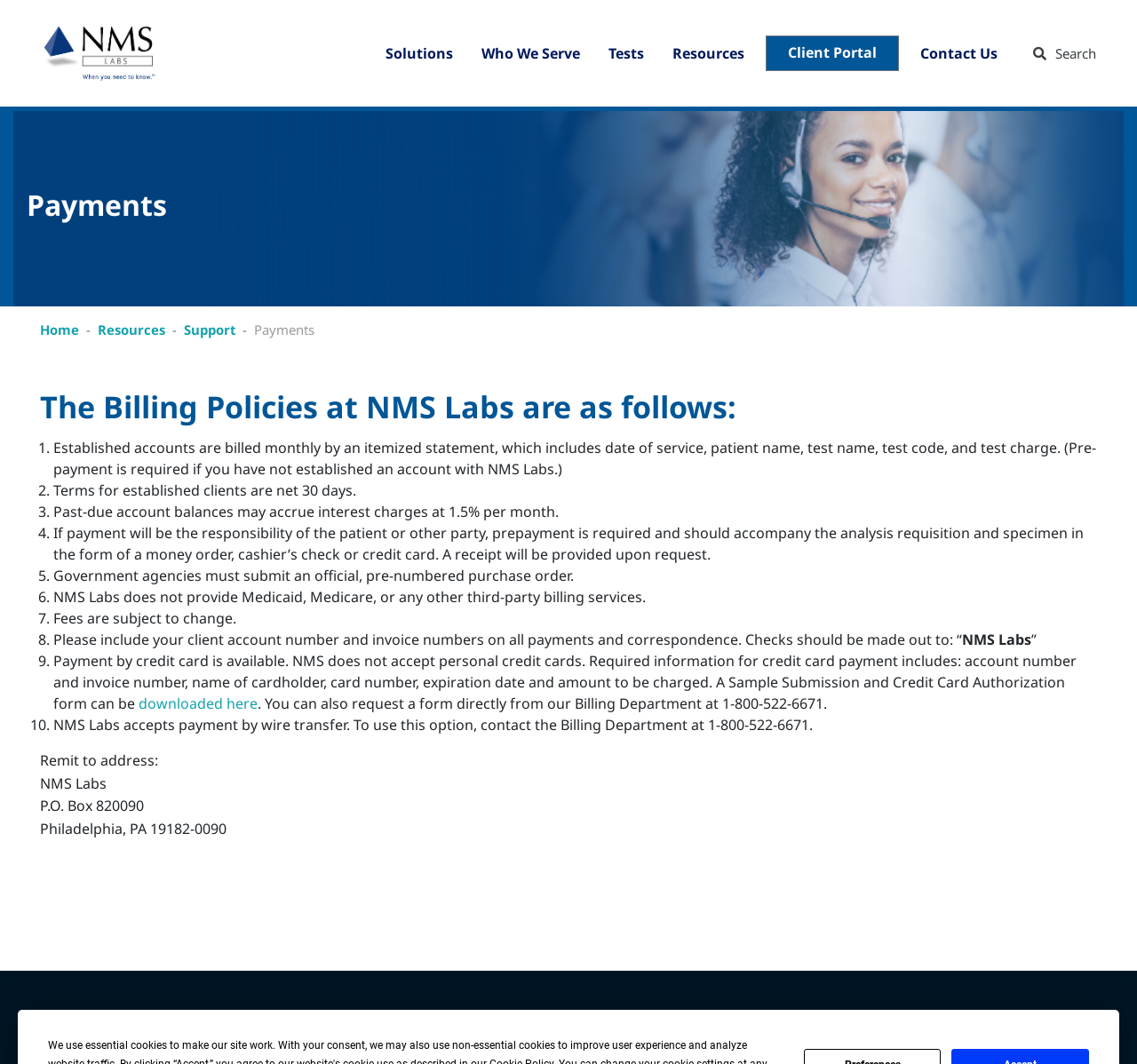Determine the coordinates of the bounding box for the clickable area needed to execute this instruction: "Visit the 'Denver Seminary' website".

None